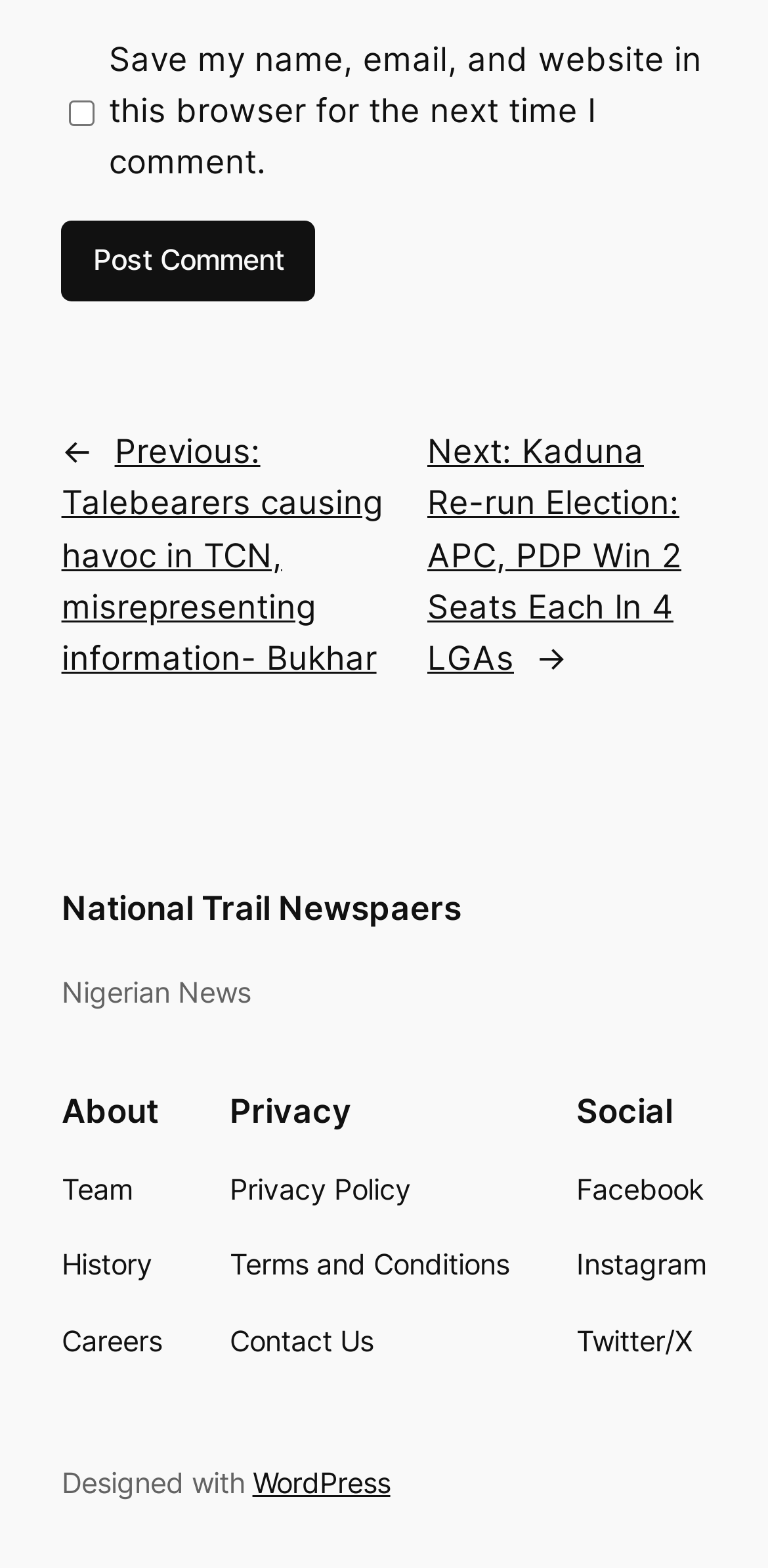Point out the bounding box coordinates of the section to click in order to follow this instruction: "Check privacy policy".

[0.299, 0.745, 0.535, 0.773]